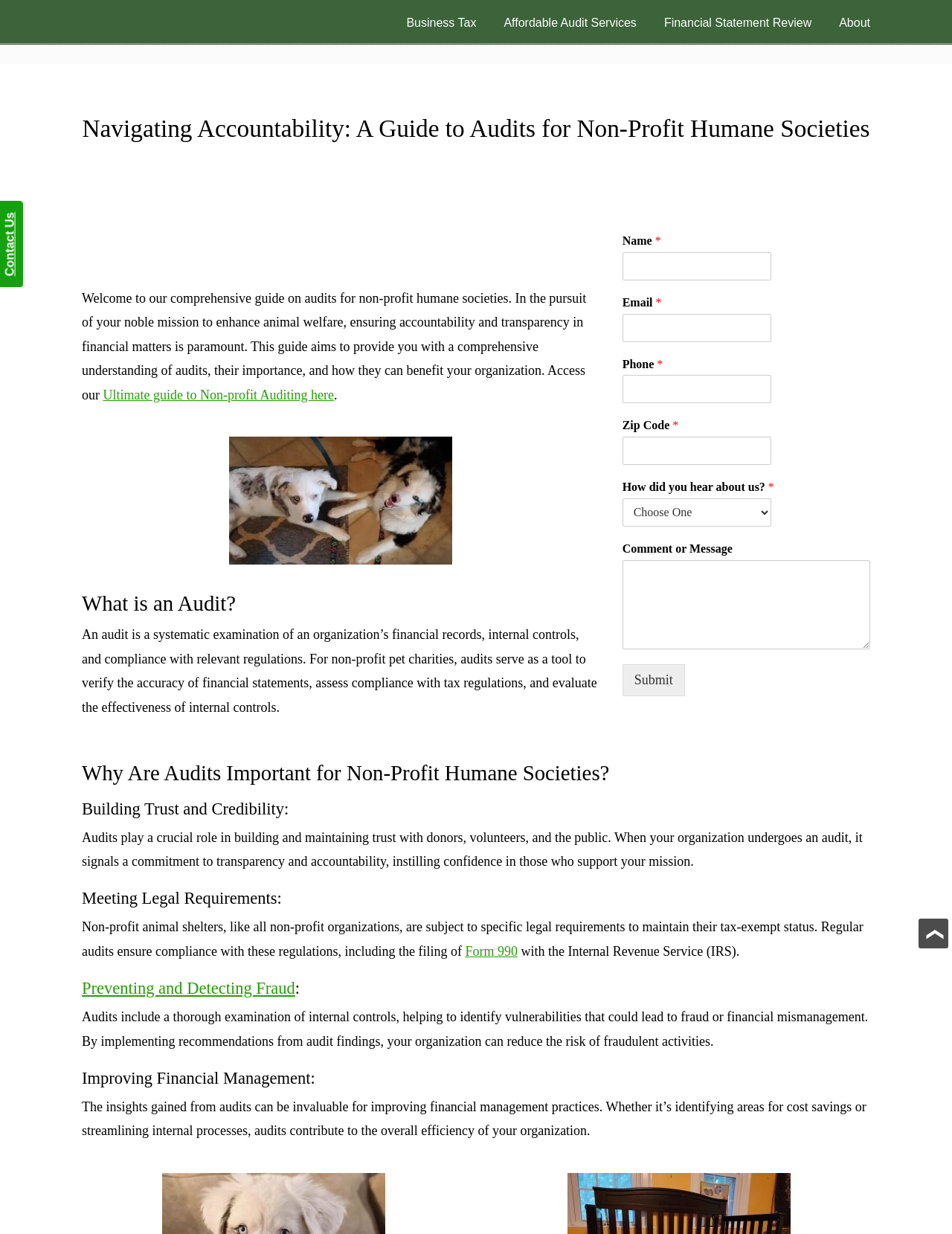Identify the bounding box coordinates for the element that needs to be clicked to fulfill this instruction: "Enter your name in the input field". Provide the coordinates in the format of four float numbers between 0 and 1: [left, top, right, bottom].

[0.654, 0.204, 0.81, 0.227]